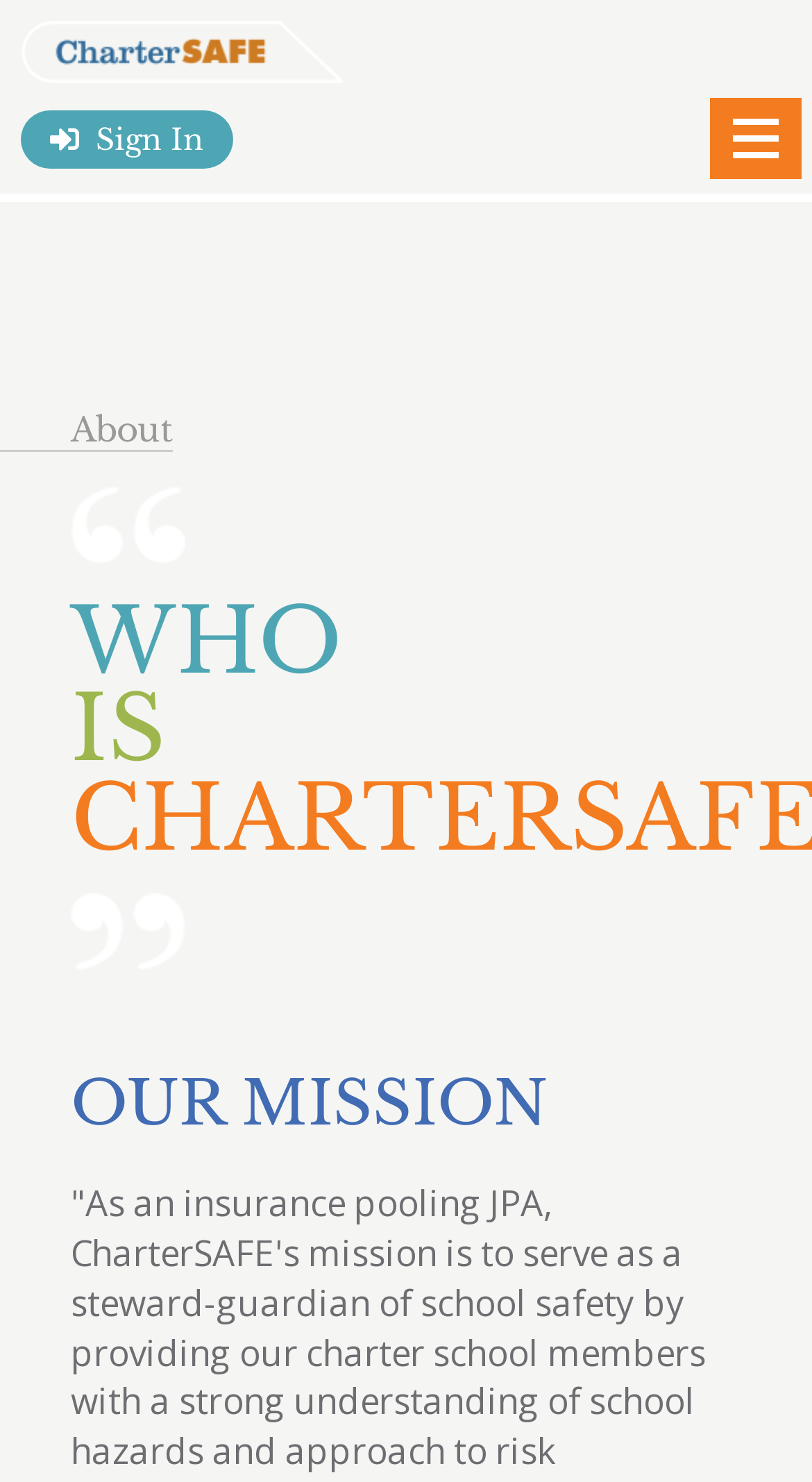What is the emphasis on the webpage?
Using the visual information, respond with a single word or phrase.

Unknown